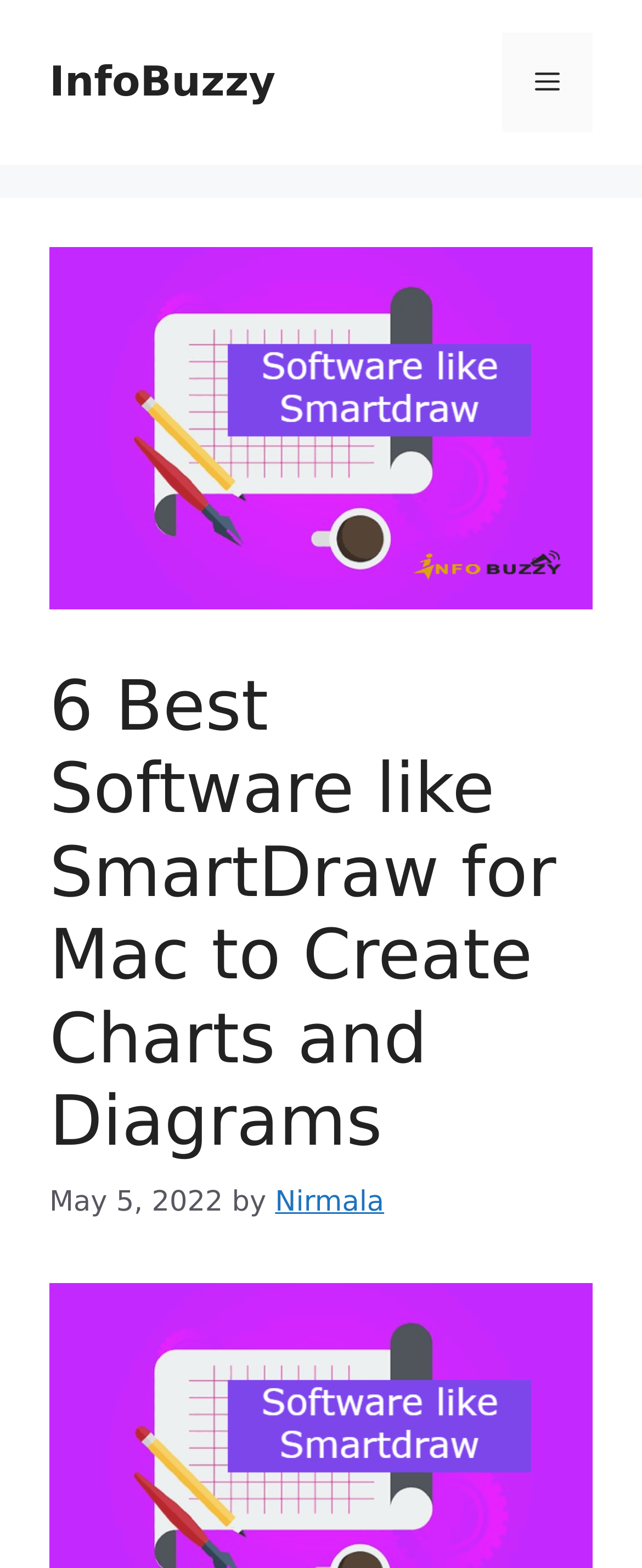Answer the question below using just one word or a short phrase: 
Who is the author of the article?

Nirmala